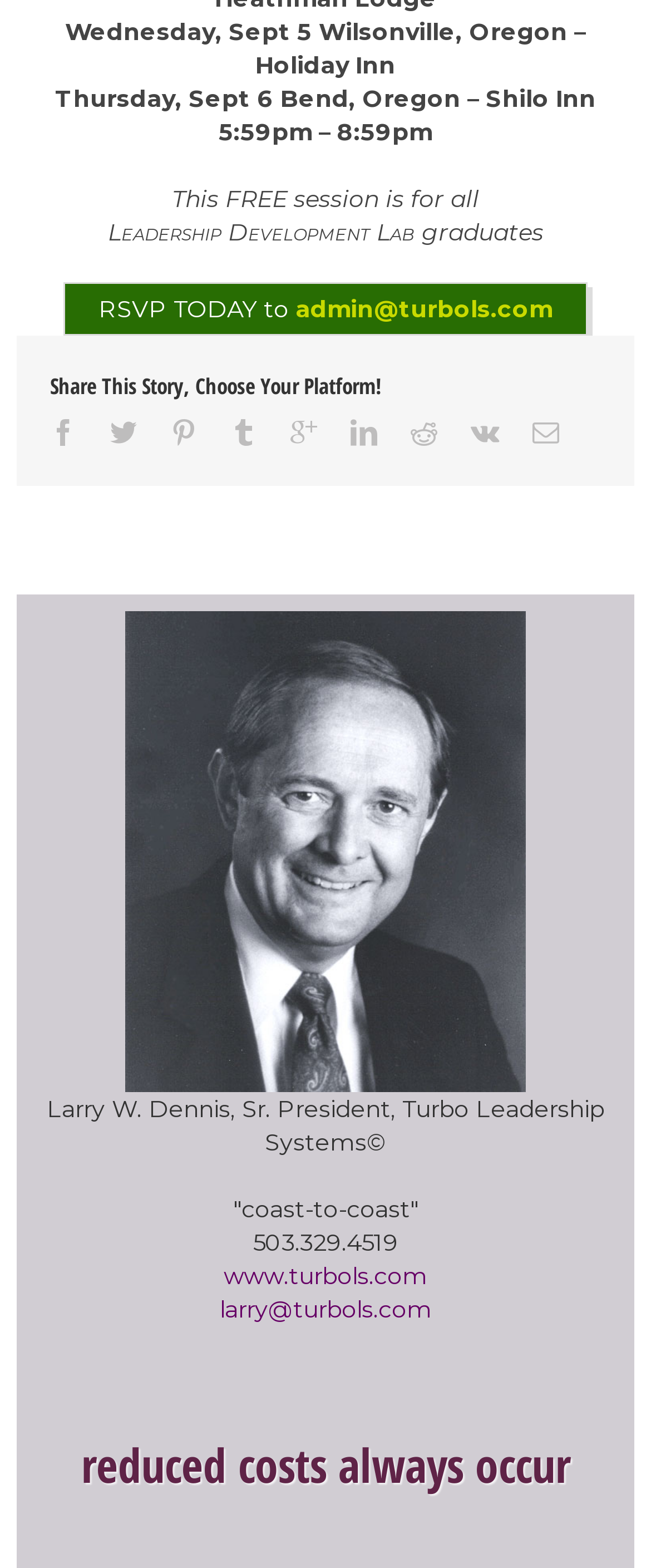Identify the bounding box coordinates for the UI element that matches this description: "Juhi Bansal".

None